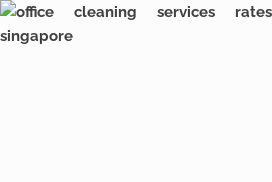Refer to the screenshot and answer the following question in detail:
What is the purpose of the article?

The article's theme is centered around the significance of maintaining clean environments in workplaces, and how professional cleaning services can enhance the work environment, implying that the article aims to educate readers on the importance of cleanliness in offices.